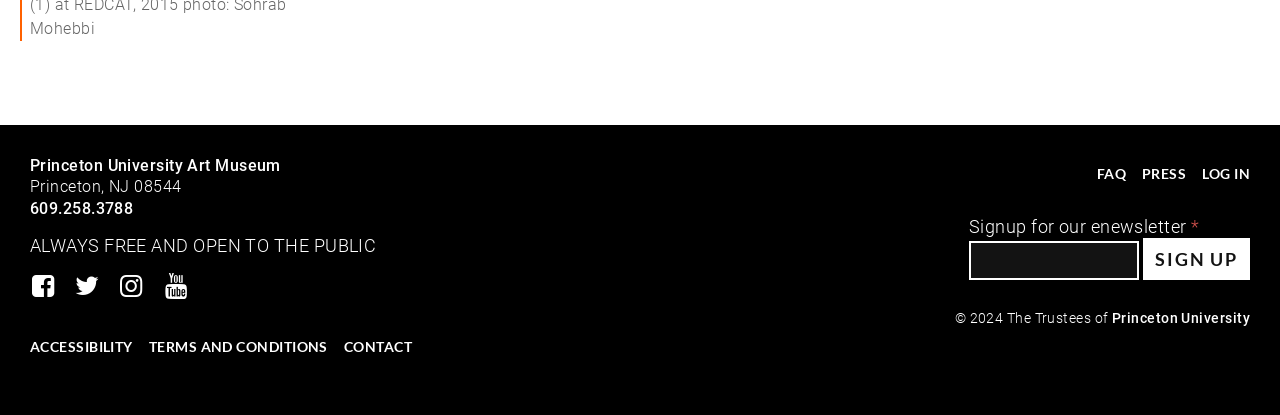Please specify the bounding box coordinates of the region to click in order to perform the following instruction: "Click the Sign Up button".

[0.893, 0.573, 0.977, 0.674]